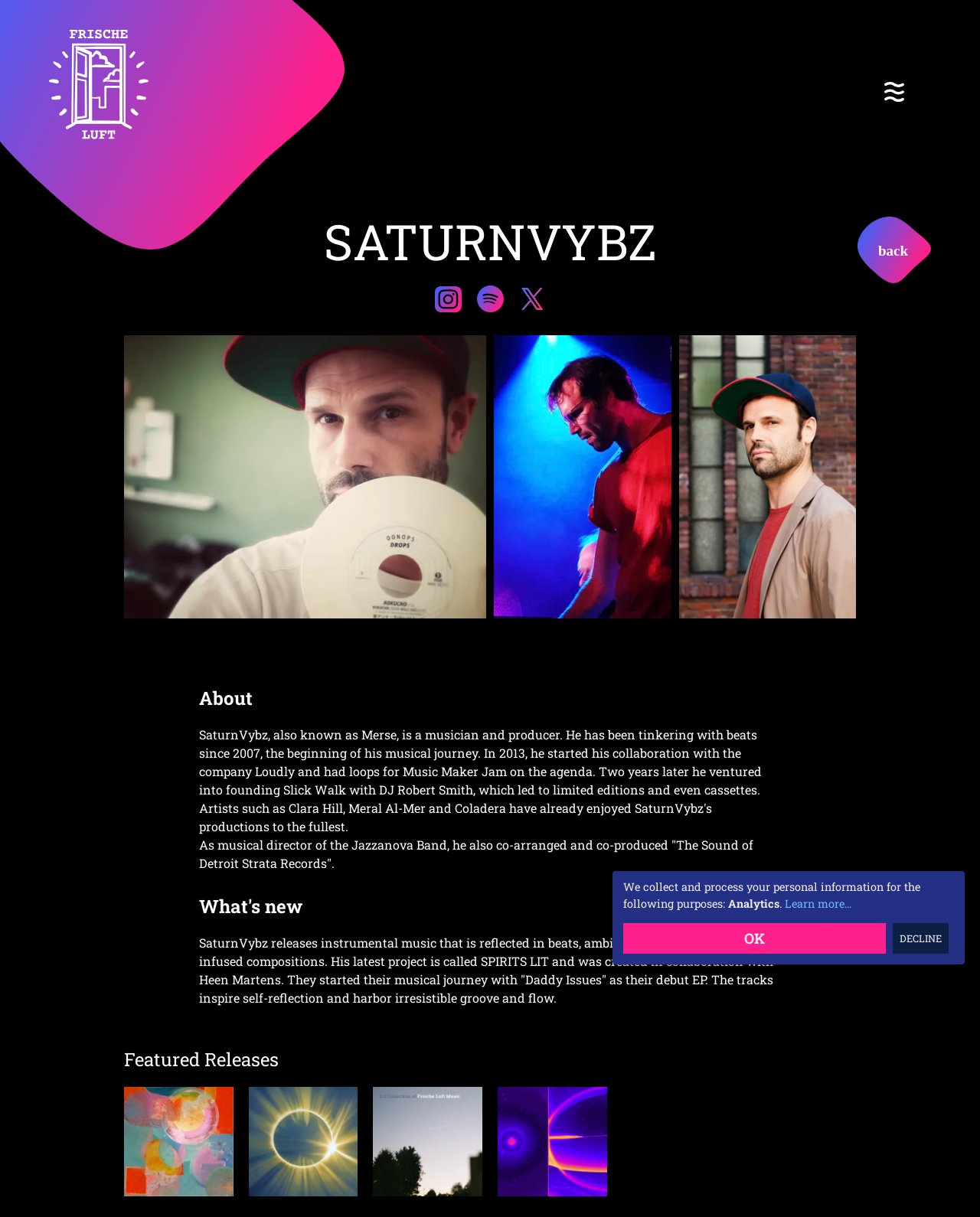How many social media links are listed?
Using the screenshot, give a one-word or short phrase answer.

3